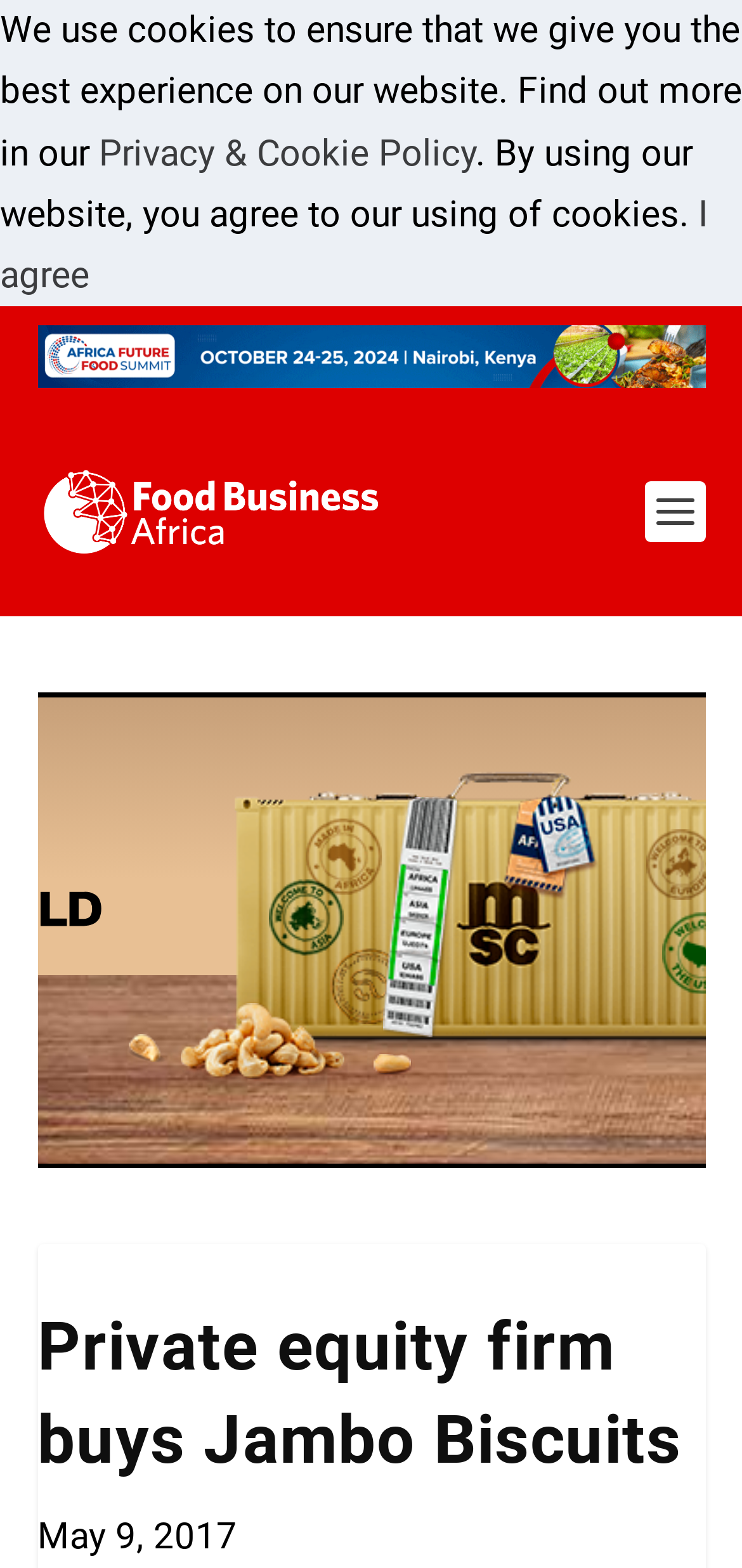What type of business is mentioned in the article?
Can you provide a detailed and comprehensive answer to the question?

I inferred that the business mentioned in the article is a food business because the magazine is called 'Food Business Africa Magazine' and the article is about a private equity firm buying a biscuit maker.